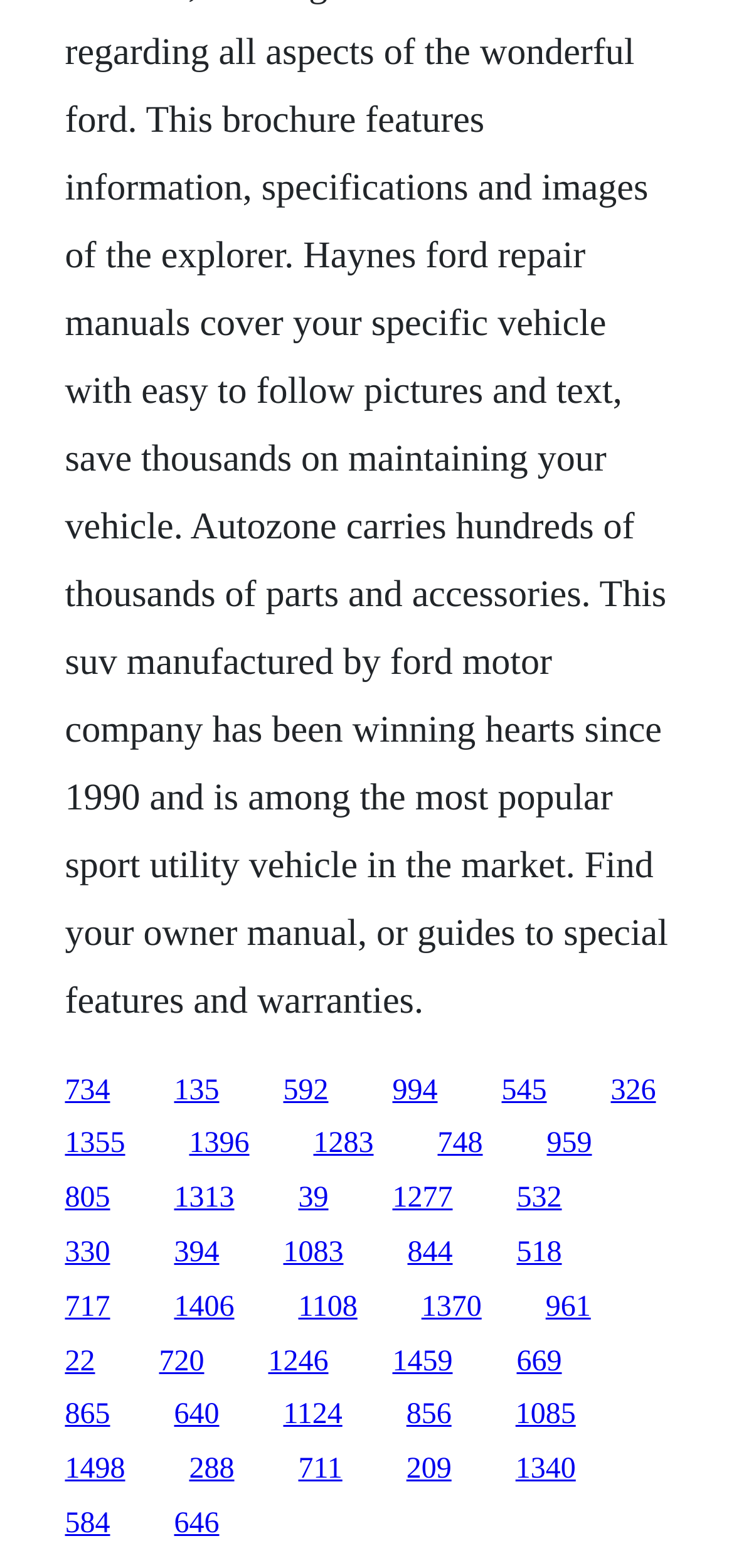Identify the bounding box coordinates of the area that should be clicked in order to complete the given instruction: "select the fourth choice". The bounding box coordinates should be four float numbers between 0 and 1, i.e., [left, top, right, bottom].

[0.535, 0.685, 0.596, 0.705]